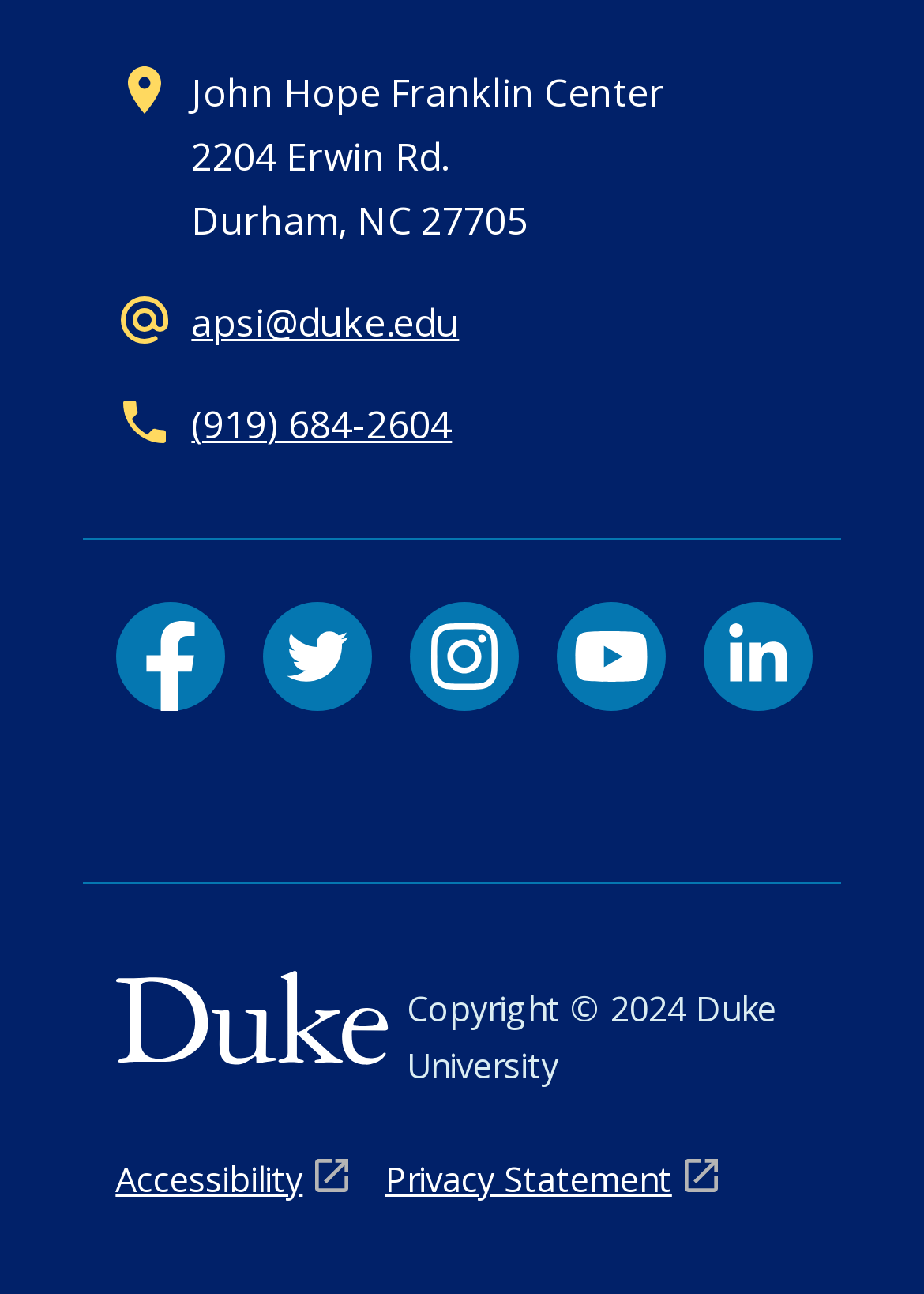Using the information from the screenshot, answer the following question thoroughly:
What is the name of the center?

The name of the center can be found in the StaticText element with the text 'John Hope Franklin Center' at coordinates [0.207, 0.05, 0.72, 0.091].